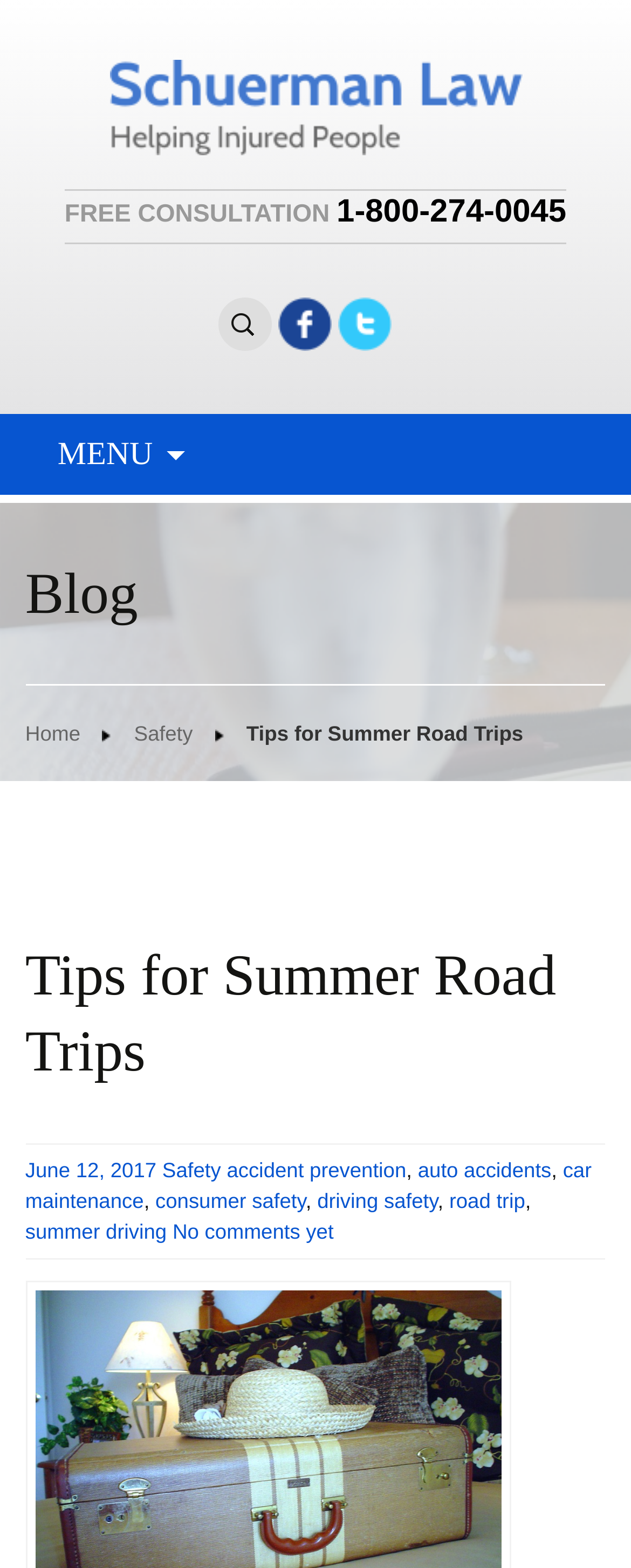Describe every aspect of the webpage comprehensively.

The webpage appears to be a blog post about summer road trip tips. At the top, there is a logo of "Schuerman Law" with a link to the website, accompanied by a search bar and social media links to Facebook and Twitter. Below this, there is a menu with links to "Home", "Safety", and other categories.

The main content of the page is a blog post titled "Tips for Summer Road Trips", which is divided into sections. The post is dated June 12, 2017, and is categorized under "Safety", "accident prevention", "auto accidents", "car maintenance", "consumer safety", "driving safety", "road trip", and "summer driving". There is also a link to leave a comment, with a note that there are no comments yet.

The layout of the page is organized, with clear headings and concise text. The use of images is minimal, with only a few icons for social media and a small image next to the "Home" link in the menu. The overall focus of the page is on providing useful tips and information for a safe and smooth summer road trip.